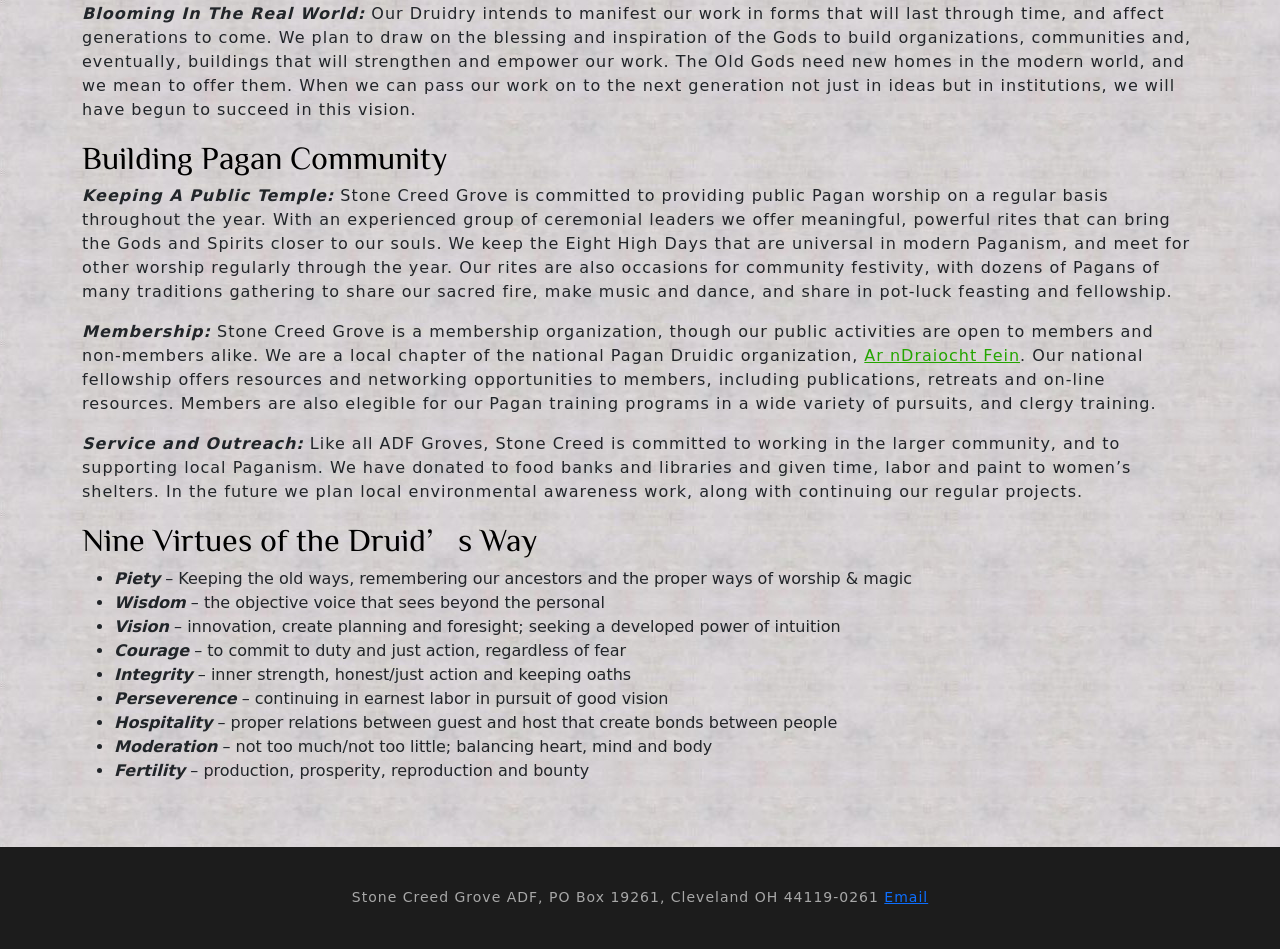What is the email contact for Stone Creed Grove?
Look at the image and provide a detailed response to the question.

The email contact for Stone Creed Grove is listed at the bottom of the webpage as a link labeled 'Email', which can be used to contact the organization.